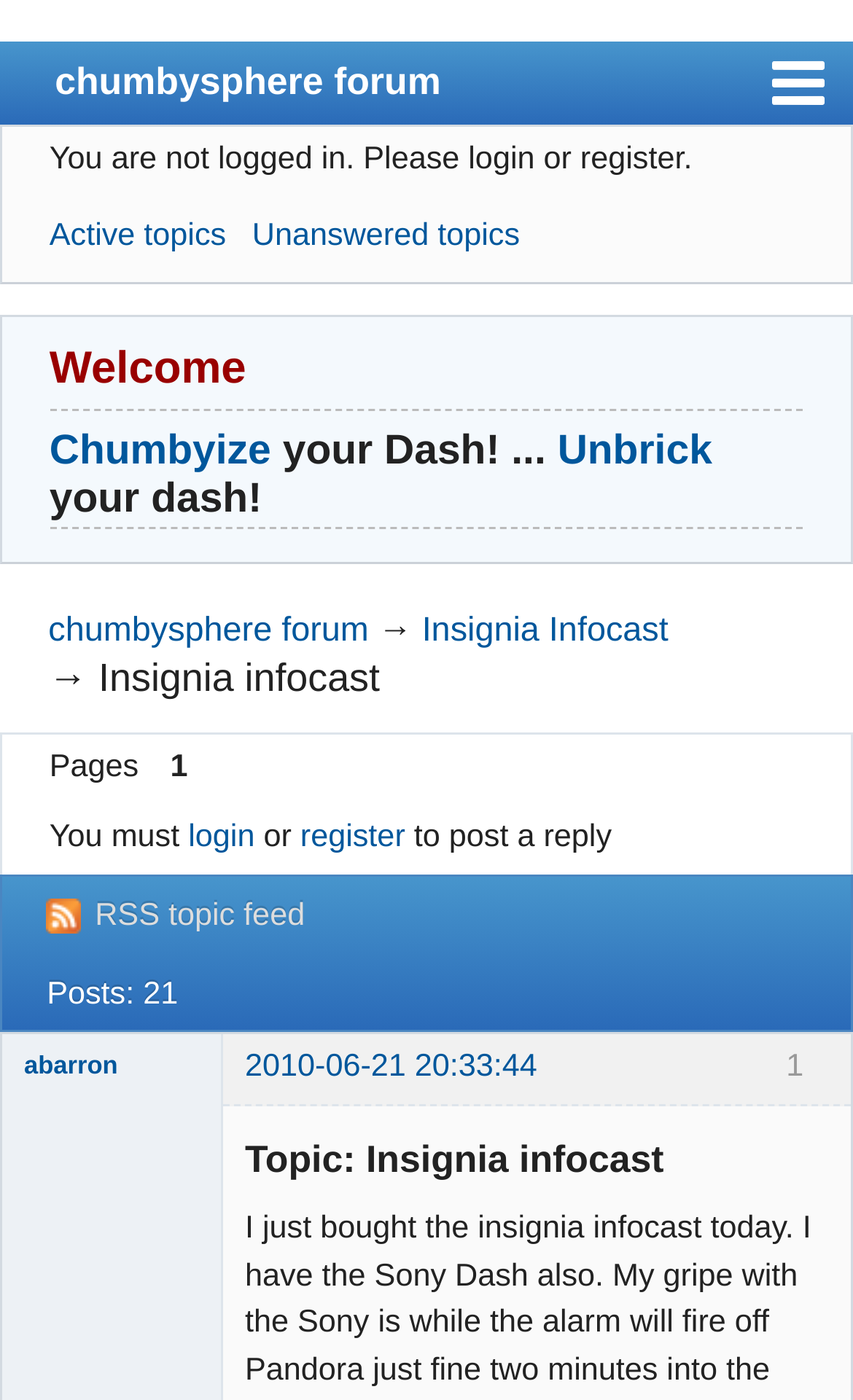Produce a meticulous description of the webpage.

The webpage is a forum page titled "Insignia infocast (Page 1) — Insignia Infocast — chumbysphere forum". At the top, there is a navigation menu with a link to "≡ chumbysphere forum" on the left side, followed by several hidden links to various pages, including "chumby.com", "Chumby Store", "wiki", and others.

Below the navigation menu, there is a notification that says "You are not logged in. Please login or register." The login and register links are located on the right side of this notification.

The main content of the page is divided into several sections. On the left side, there are two links to "Active topics" and "Unanswered topics". Above these links, there is a heading that says "Welcome". Below the welcome heading, there is another heading that says "Chumbyize your Dash!... Unbrick your dash!" with two links to "Chumbyize" and "Unbrick".

On the right side of the page, there is a section with a heading that says "Insignia infocast" and a link to the same page. Below this section, there is a list of pages with a label that says "Pages".

Further down the page, there is a notification that says "You must login or register to post a reply". Below this notification, there is a link to "RSS topic feed". The main content of the page is a list of posts, with the first post having a heading that says "Posts: 21". Each post has a heading with the username, date, and time of the post, followed by the post content. The first post is from a user named "abarron" and has a timestamp of "2010-06-21 20:33:44".